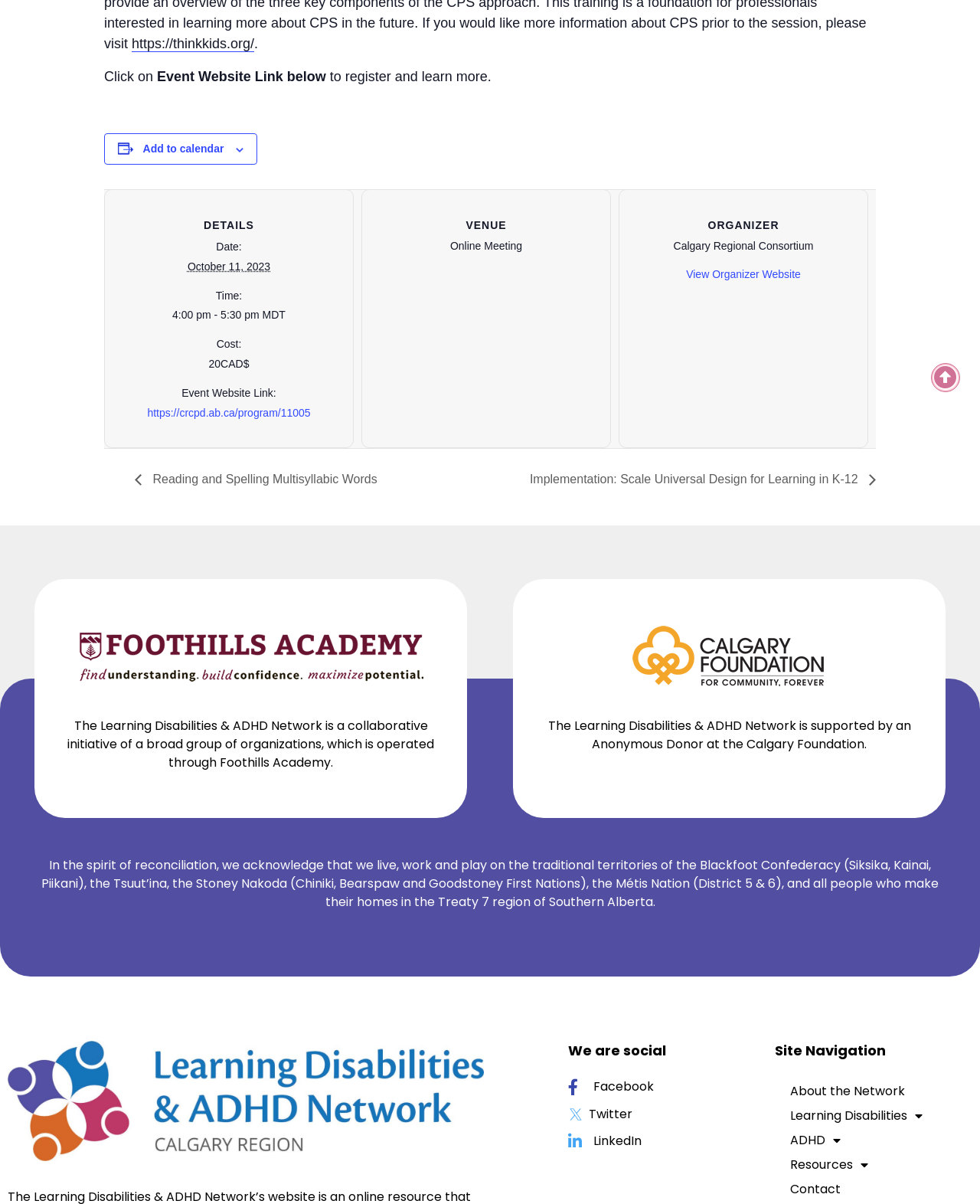Locate the UI element described by About the Network and provide its bounding box coordinates. Use the format (top-left x, top-left y, bottom-right x, bottom-right y) with all values as floating point numbers between 0 and 1.

[0.791, 0.896, 0.989, 0.917]